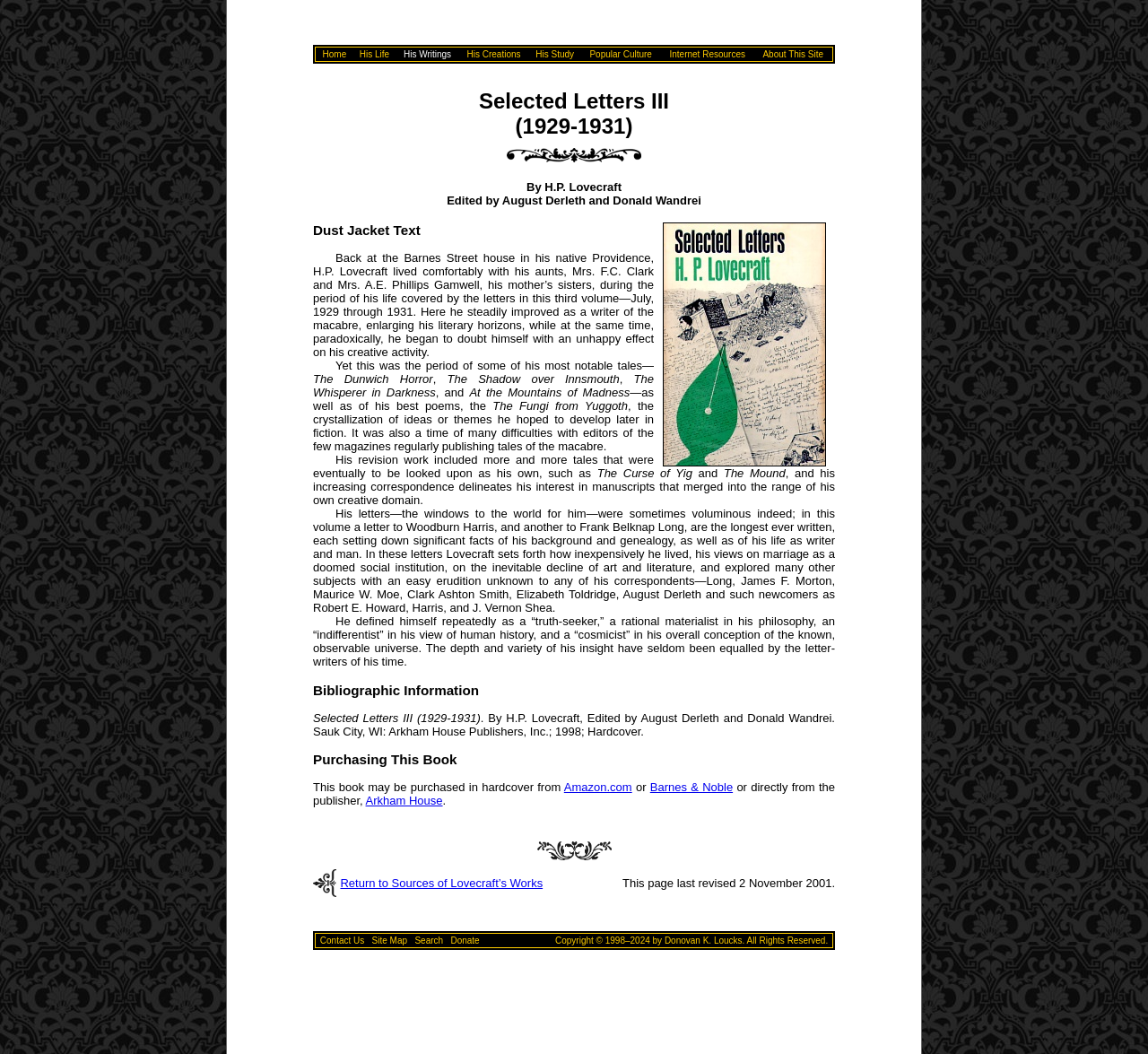Respond to the question below with a concise word or phrase:
What is the format of the book?

Hardcover